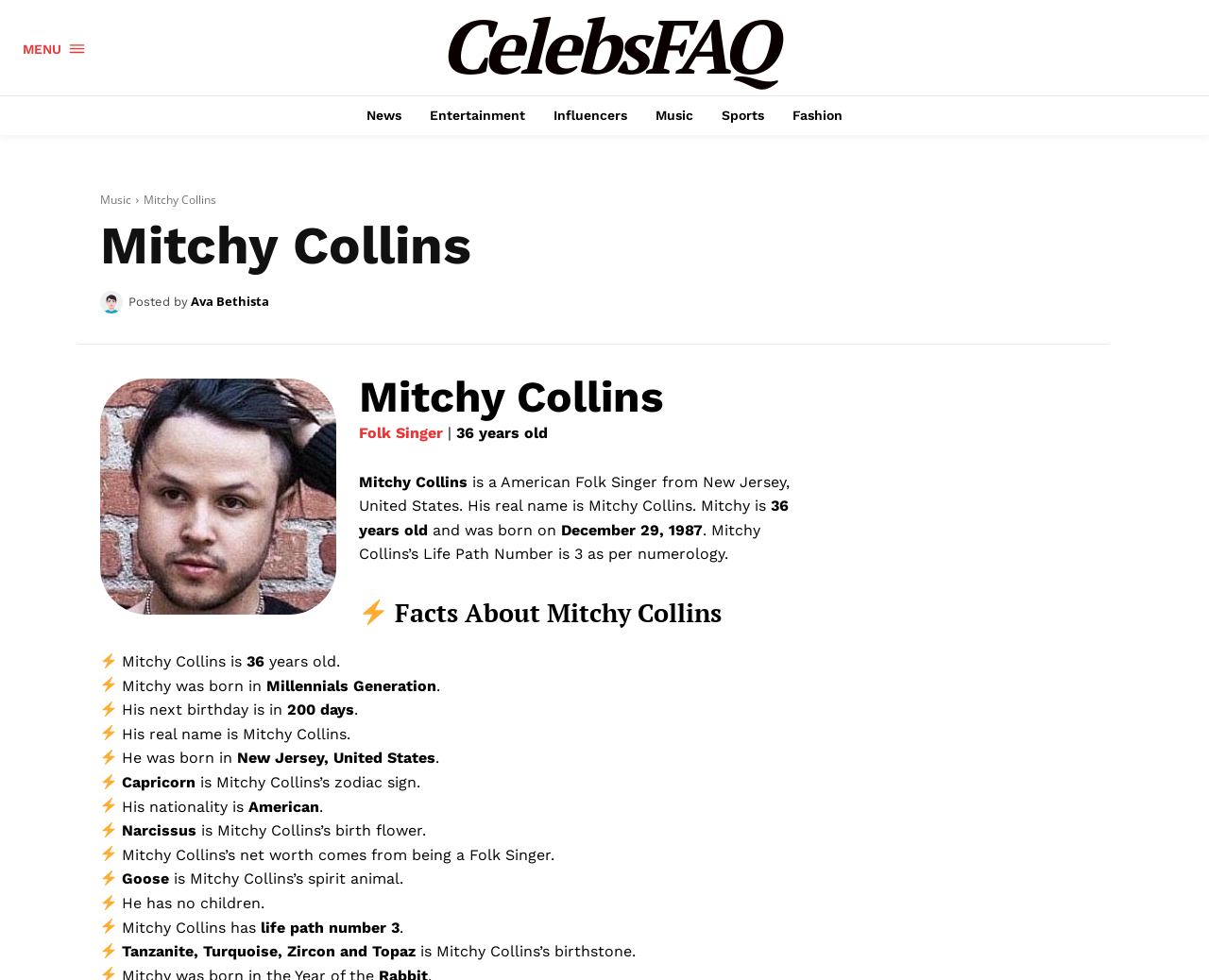Reply to the question with a single word or phrase:
What is Mitchy Collins' net worth from?

being a Folk Singer